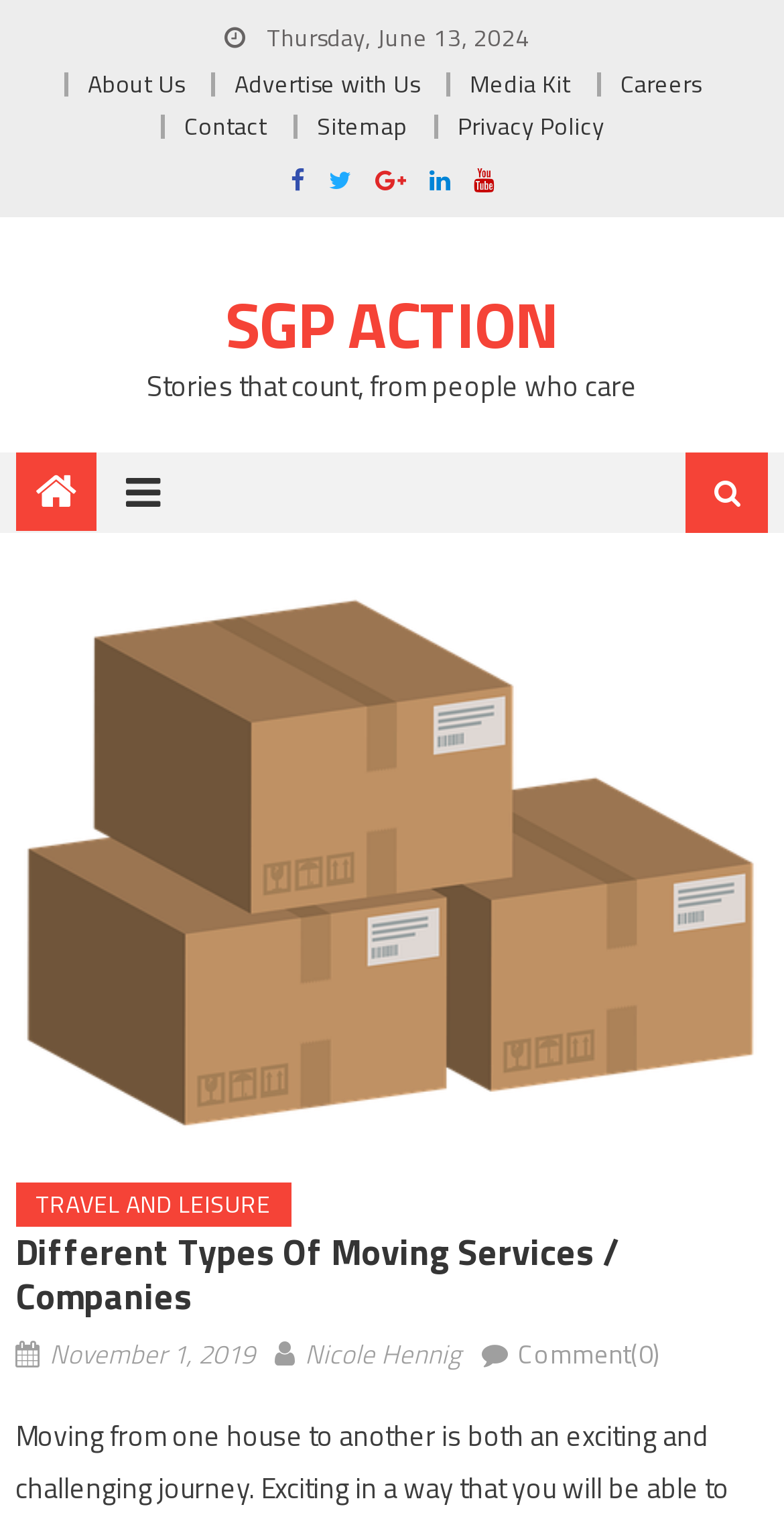Please specify the bounding box coordinates of the clickable section necessary to execute the following command: "Check Comment(0)".

[0.661, 0.882, 0.843, 0.908]